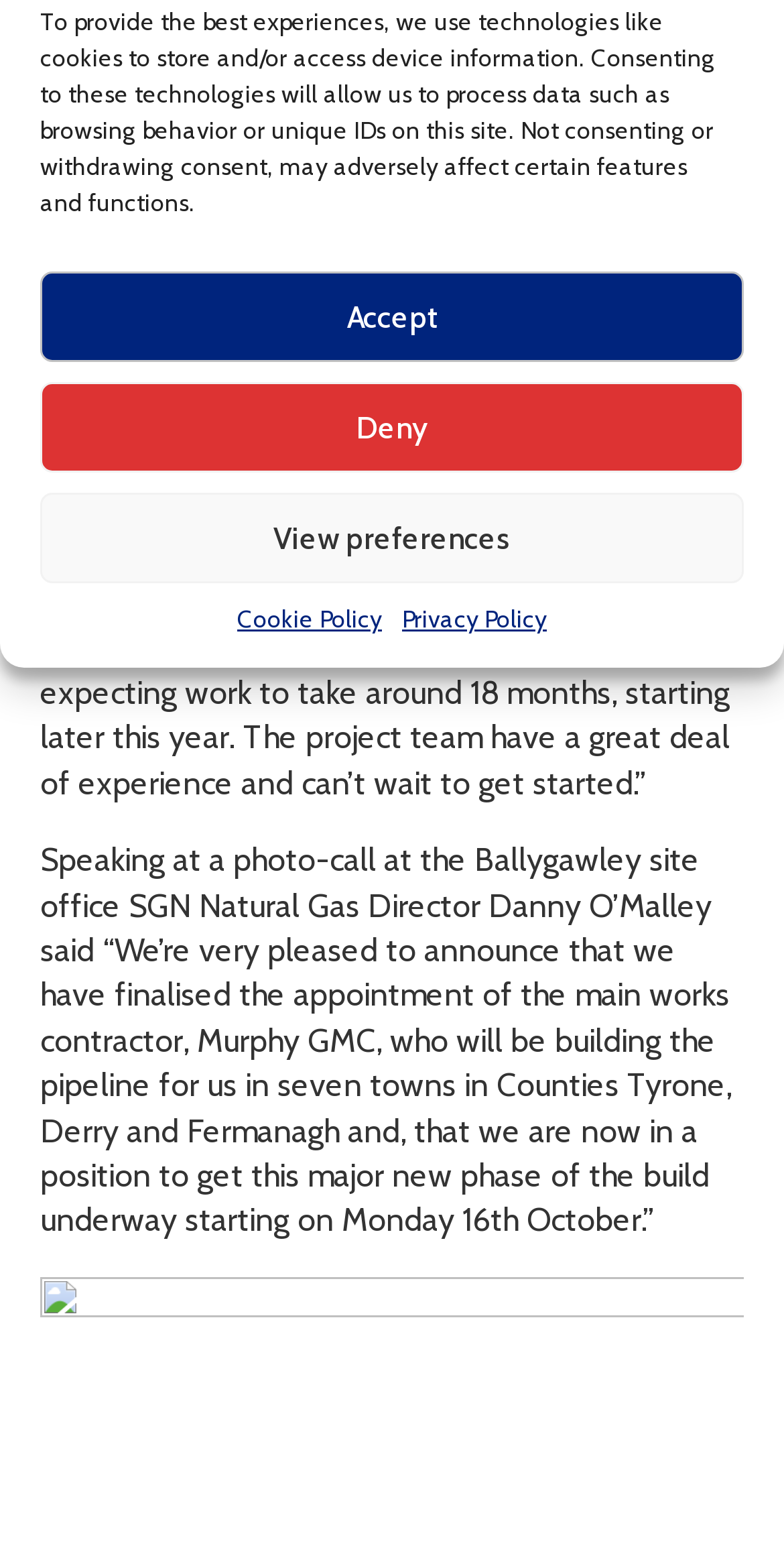Locate the bounding box coordinates of the UI element described by: "Deny". Provide the coordinates as four float numbers between 0 and 1, formatted as [left, top, right, bottom].

[0.051, 0.245, 0.949, 0.302]